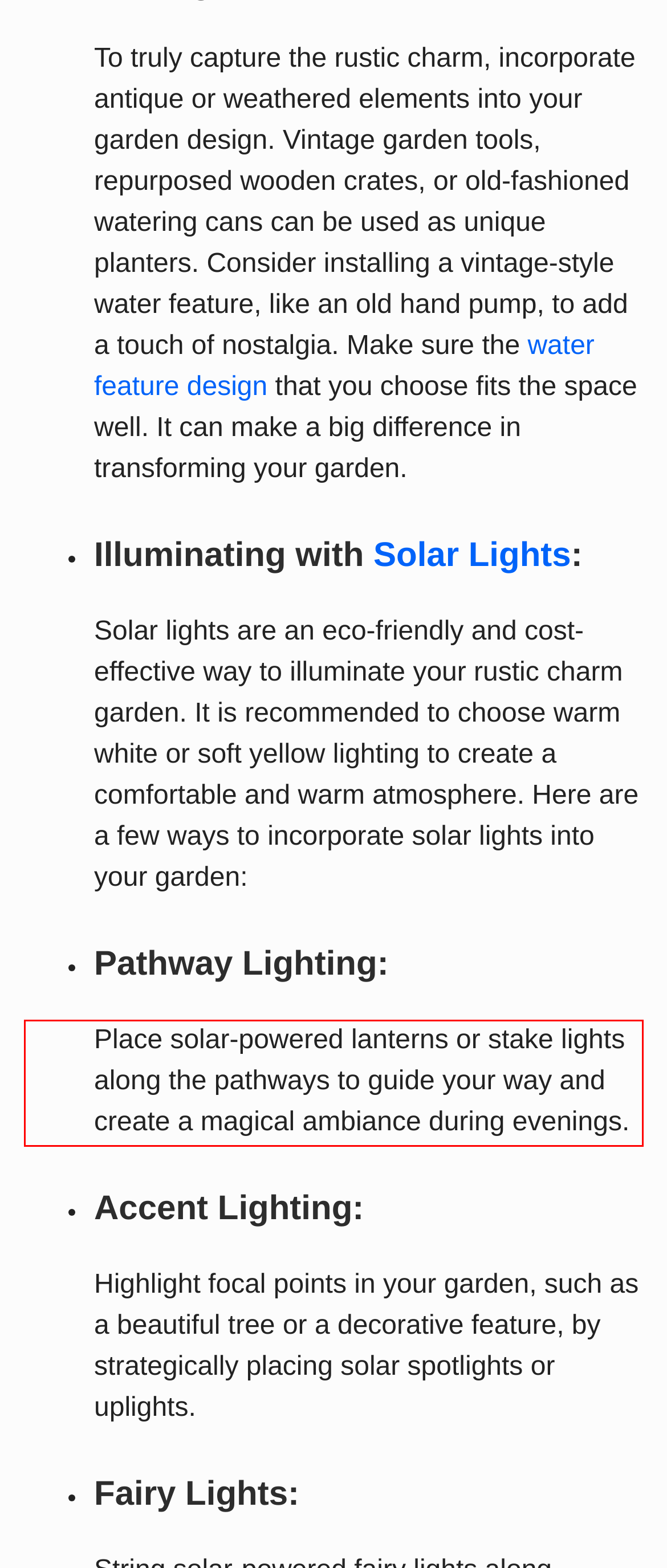You are provided with a webpage screenshot that includes a red rectangle bounding box. Extract the text content from within the bounding box using OCR.

Place solar-powered lanterns or stake lights along the pathways to guide your way and create a magical ambiance during evenings.